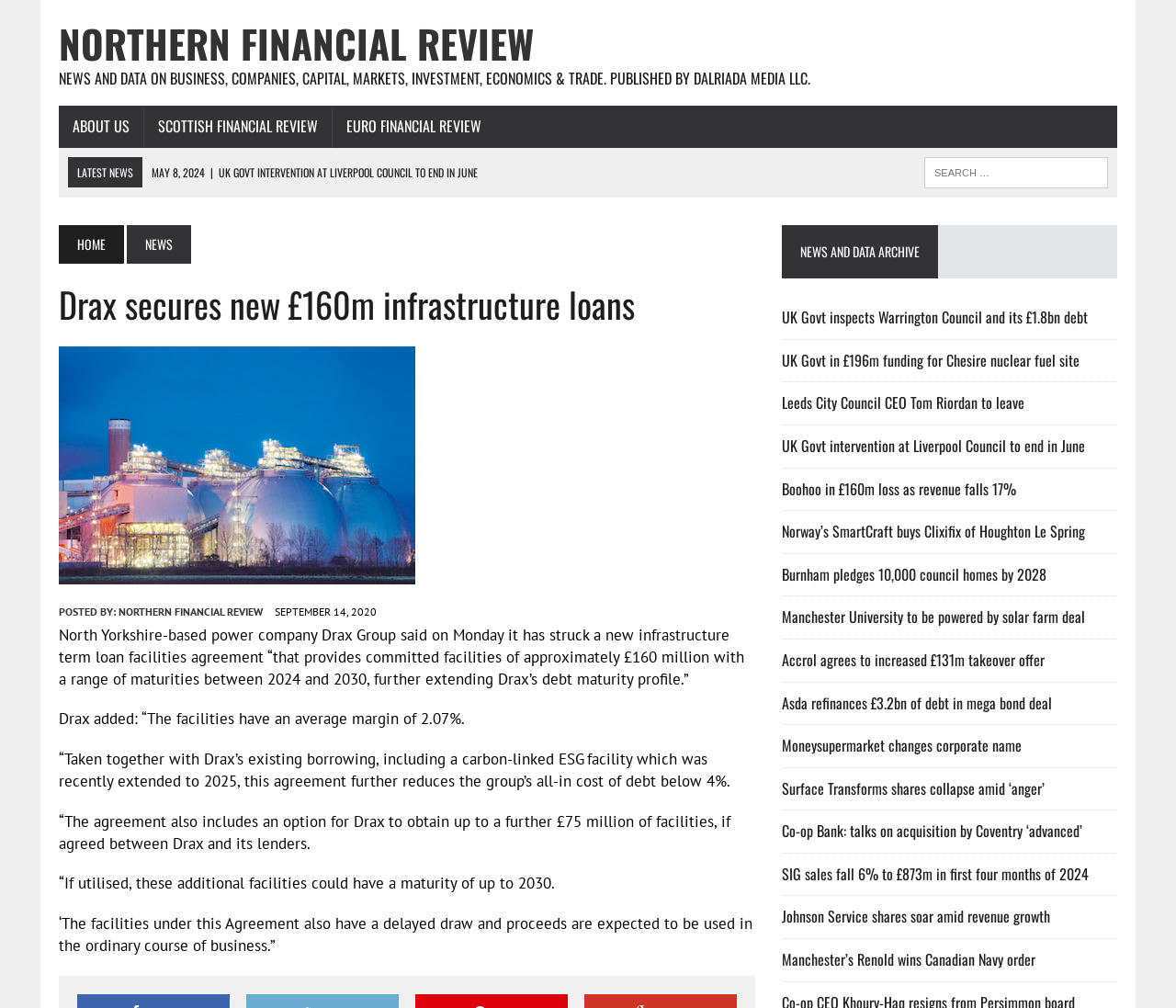Illustrate the webpage thoroughly, mentioning all important details.

The webpage is a news website, specifically the Northern Financial Review, with a focus on business, companies, capital, markets, investment, economics, and trade. At the top, there is a navigation bar with links to "About Us", "Scottish Financial Review", "Euro Financial Review", and "Home". Below the navigation bar, there is a heading "LATEST NEWS" followed by a list of news articles with links to each article. The articles are dated and have titles such as "Drax secures new £160m infrastructure loans", "Boohoo in £160m loss as revenue falls 17%", and "UK Govt inspects Warrington Council and its £1.8bn debt".

On the right side of the page, there is a search bar with a placeholder text "SEARCH FOR:". Below the search bar, there is a section with a heading "NEWS AND DATA ARCHIVE" followed by a list of news articles with links to each article. These articles are also dated and have titles similar to the ones mentioned earlier.

The main content of the page is an article with the title "Drax secures new £160m infrastructure loans". The article has a heading and a brief summary of the news, followed by a detailed text describing the agreement and its implications. The article also includes information about the company's debt maturity profile and its all-in cost of debt.

Overall, the webpage has a simple and organized layout, with clear headings and concise text. The navigation bar and search bar are easily accessible, and the news articles are well-structured and easy to read.